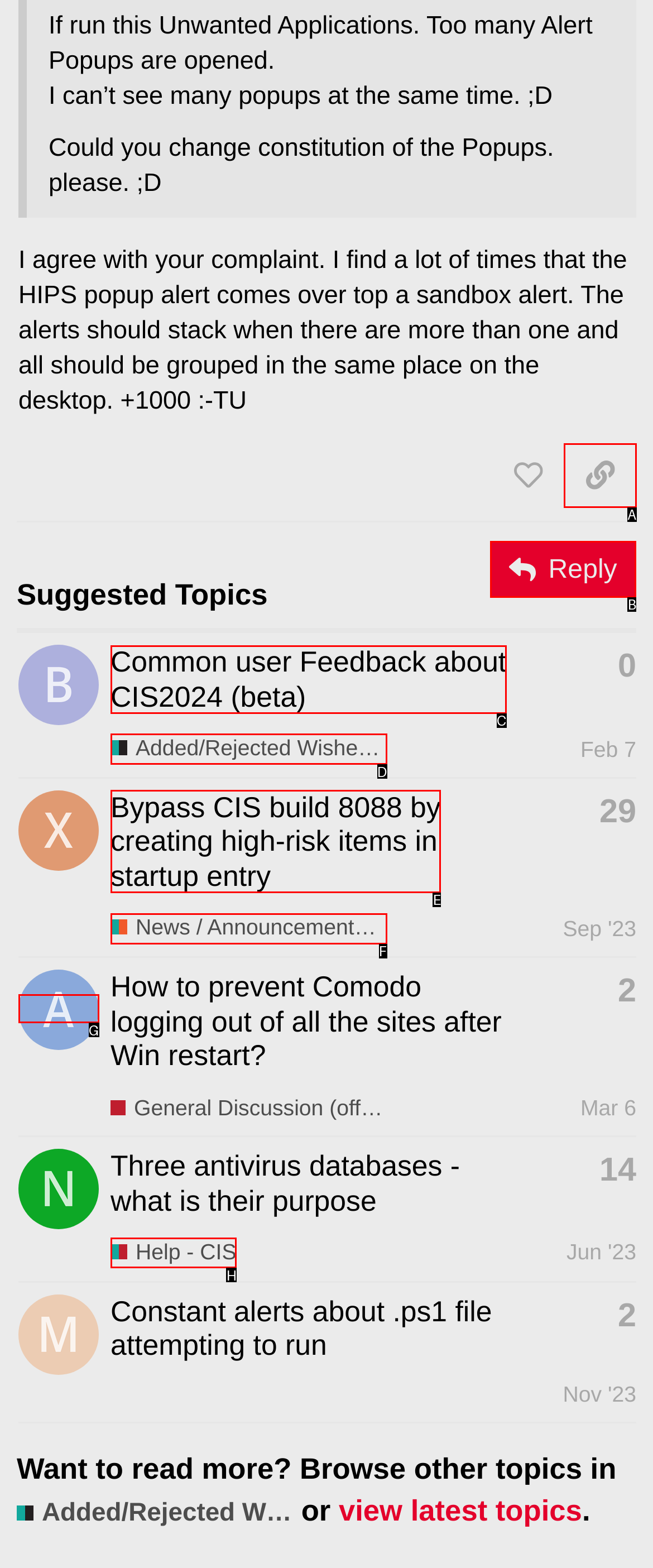Indicate the UI element to click to perform the task: reply to this topic. Reply with the letter corresponding to the chosen element.

B